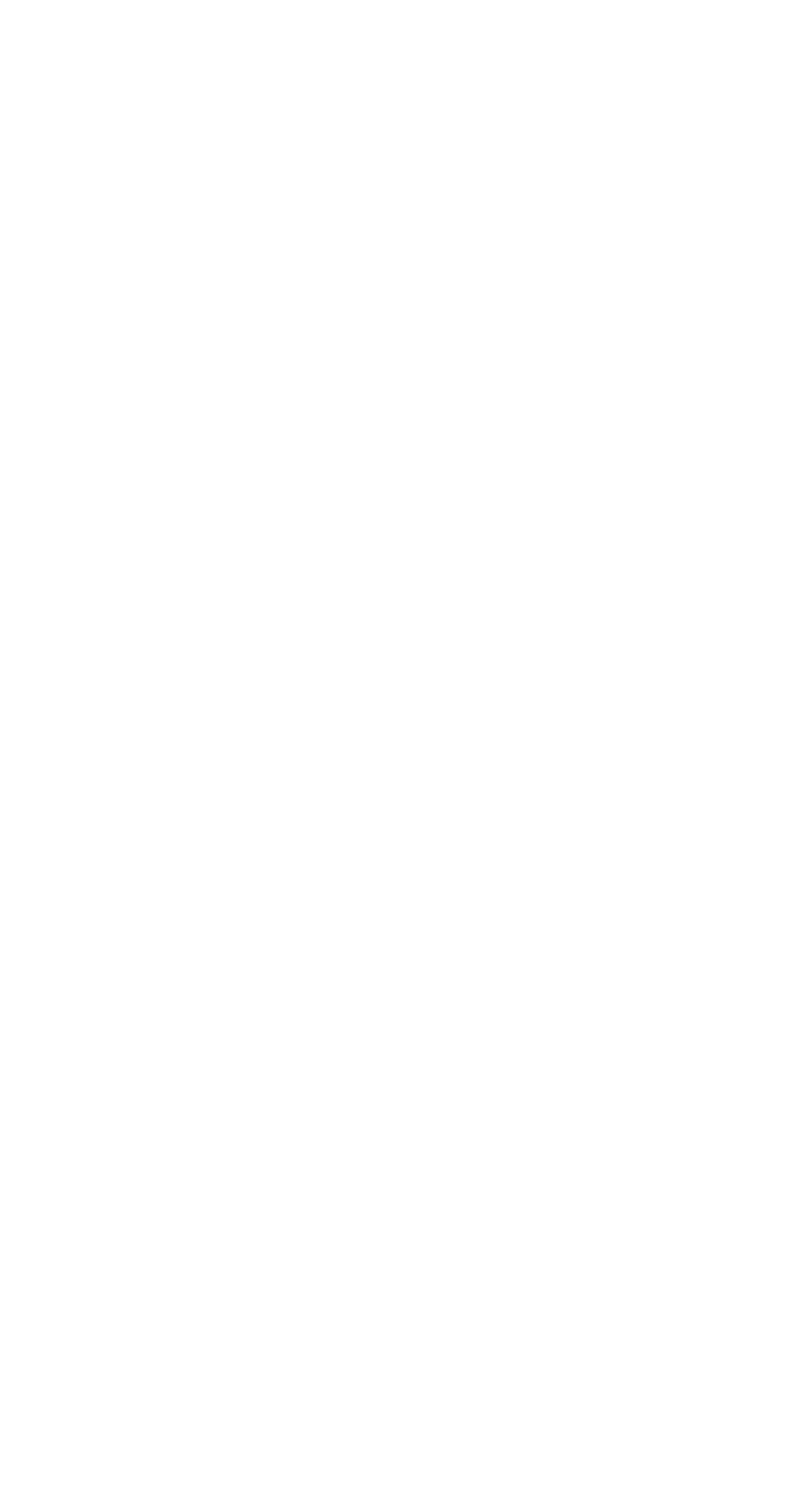Determine the bounding box coordinates of the area to click in order to meet this instruction: "read the article 'Cycling Mindset The Mental Benefits And Zen Of Riding'".

[0.044, 0.115, 0.956, 0.176]